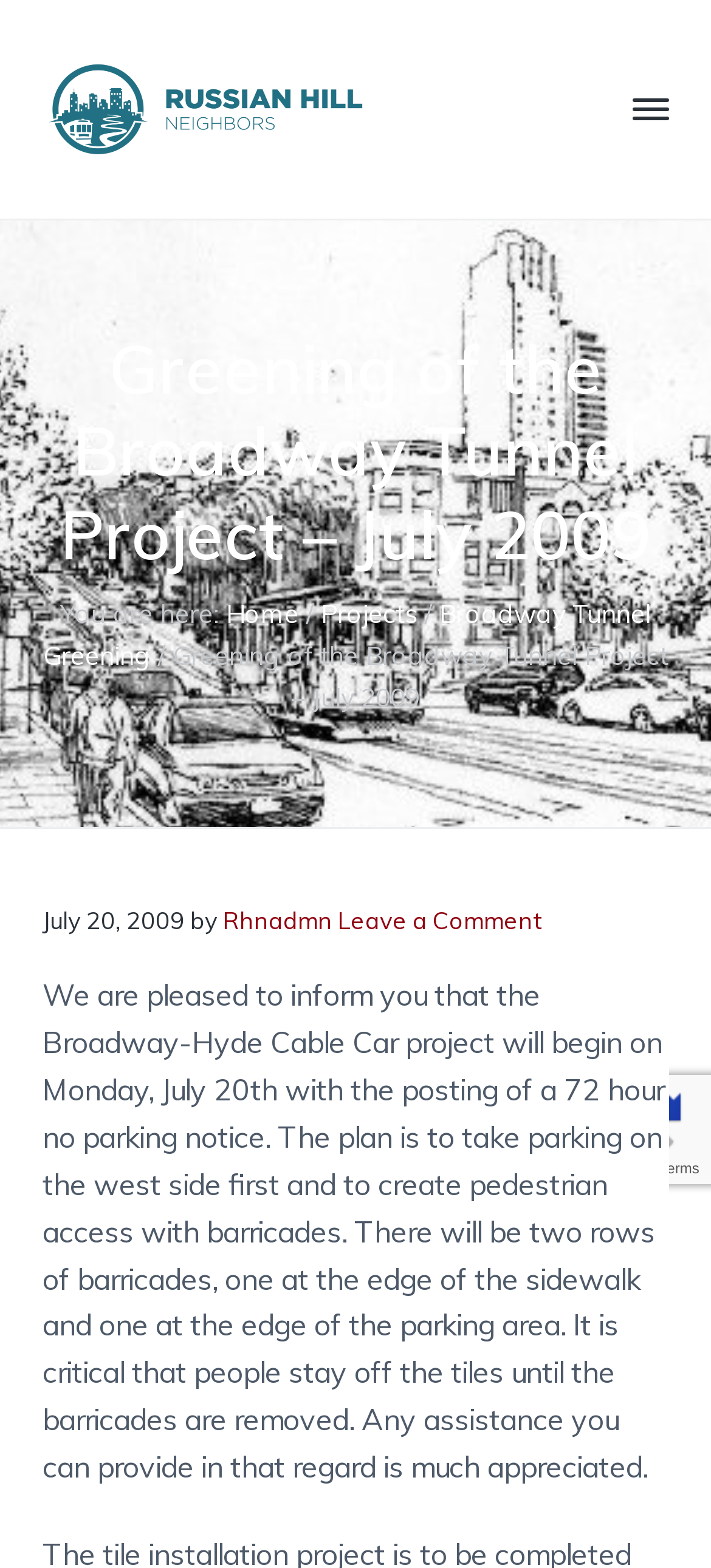Please answer the following question using a single word or phrase: 
Who is the author of the webpage content?

Rhnadmn